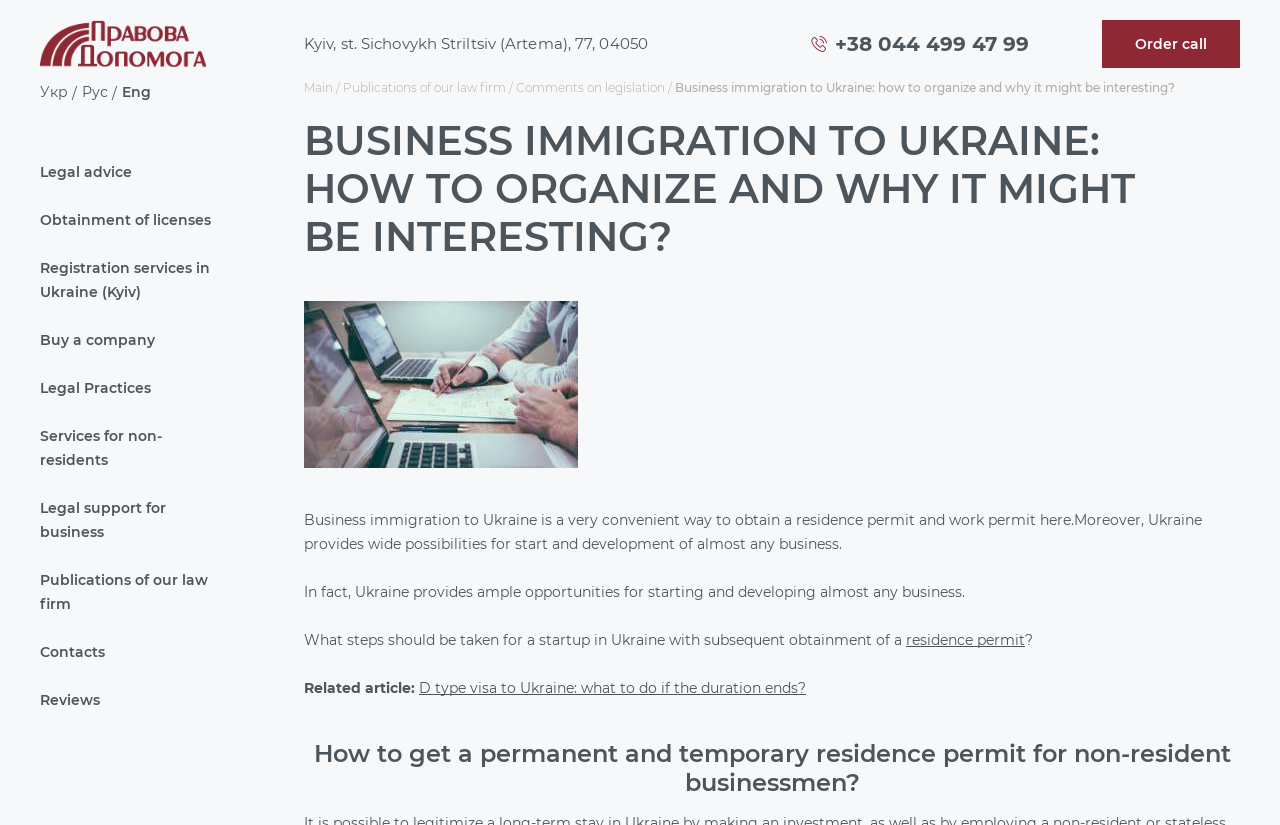Specify the bounding box coordinates of the region I need to click to perform the following instruction: "Switch to English language". The coordinates must be four float numbers in the range of 0 to 1, i.e., [left, top, right, bottom].

[0.095, 0.101, 0.118, 0.123]